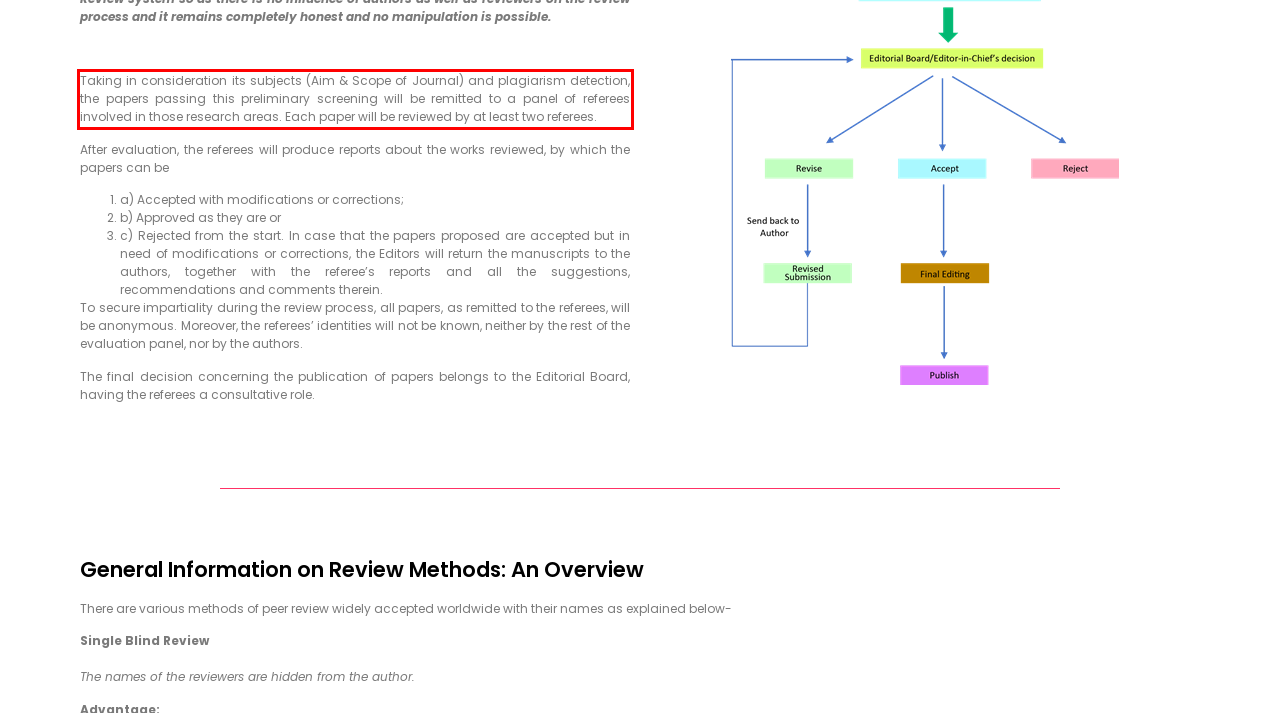You are provided with a screenshot of a webpage that includes a red bounding box. Extract and generate the text content found within the red bounding box.

Taking in consideration its subjects (Aim & Scope of Journal) and plagiarism detection, the papers passing this preliminary screening will be remitted to a panel of referees involved in those research areas. Each paper will be reviewed by at least two referees.